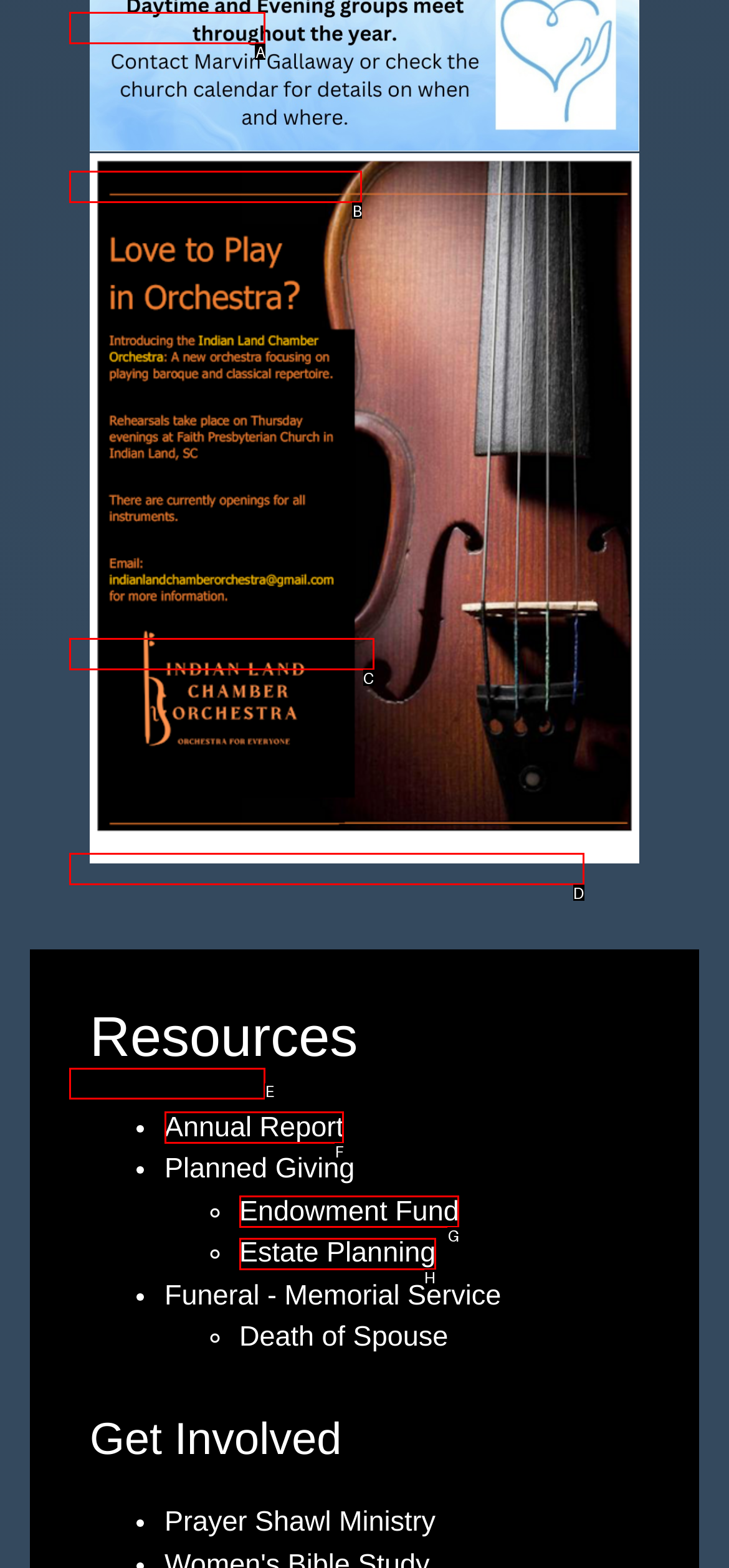Indicate the UI element to click to perform the task: Click on Cleaning Crew. Reply with the letter corresponding to the chosen element.

E